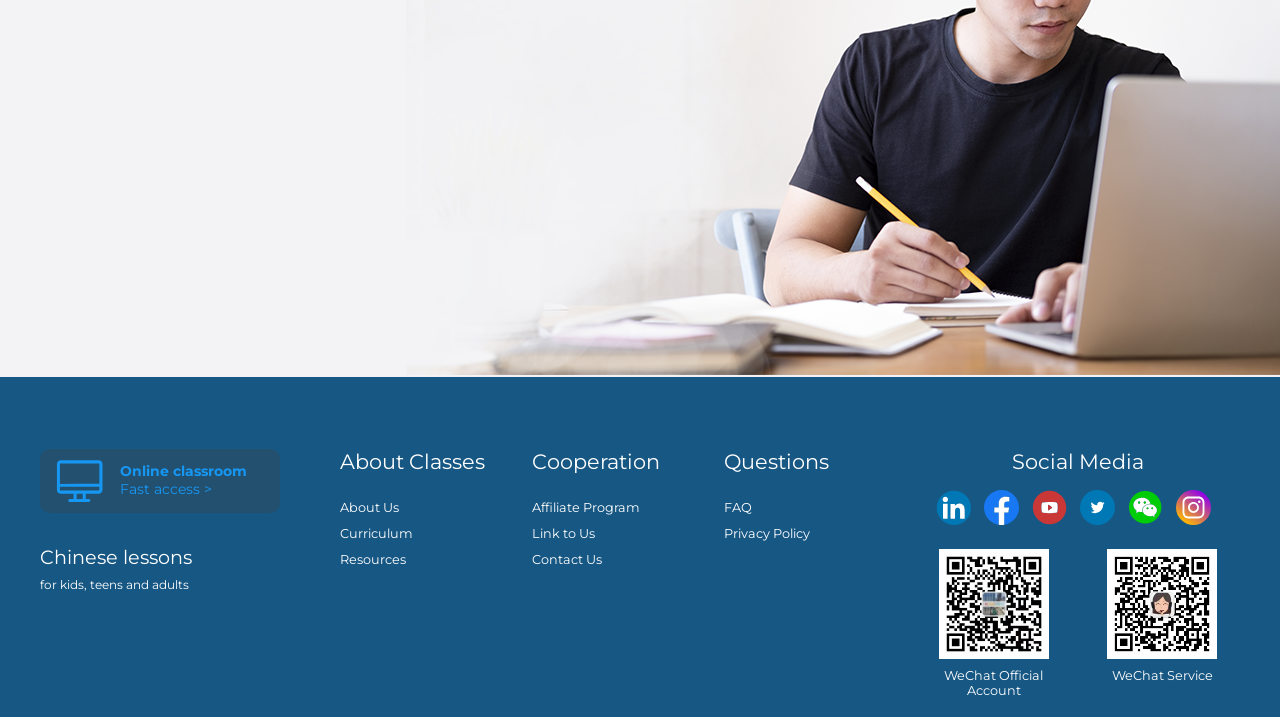Can you identify the bounding box coordinates of the clickable region needed to carry out this instruction: 'Check FAQ'? The coordinates should be four float numbers within the range of 0 to 1, stated as [left, top, right, bottom].

[0.566, 0.697, 0.588, 0.718]